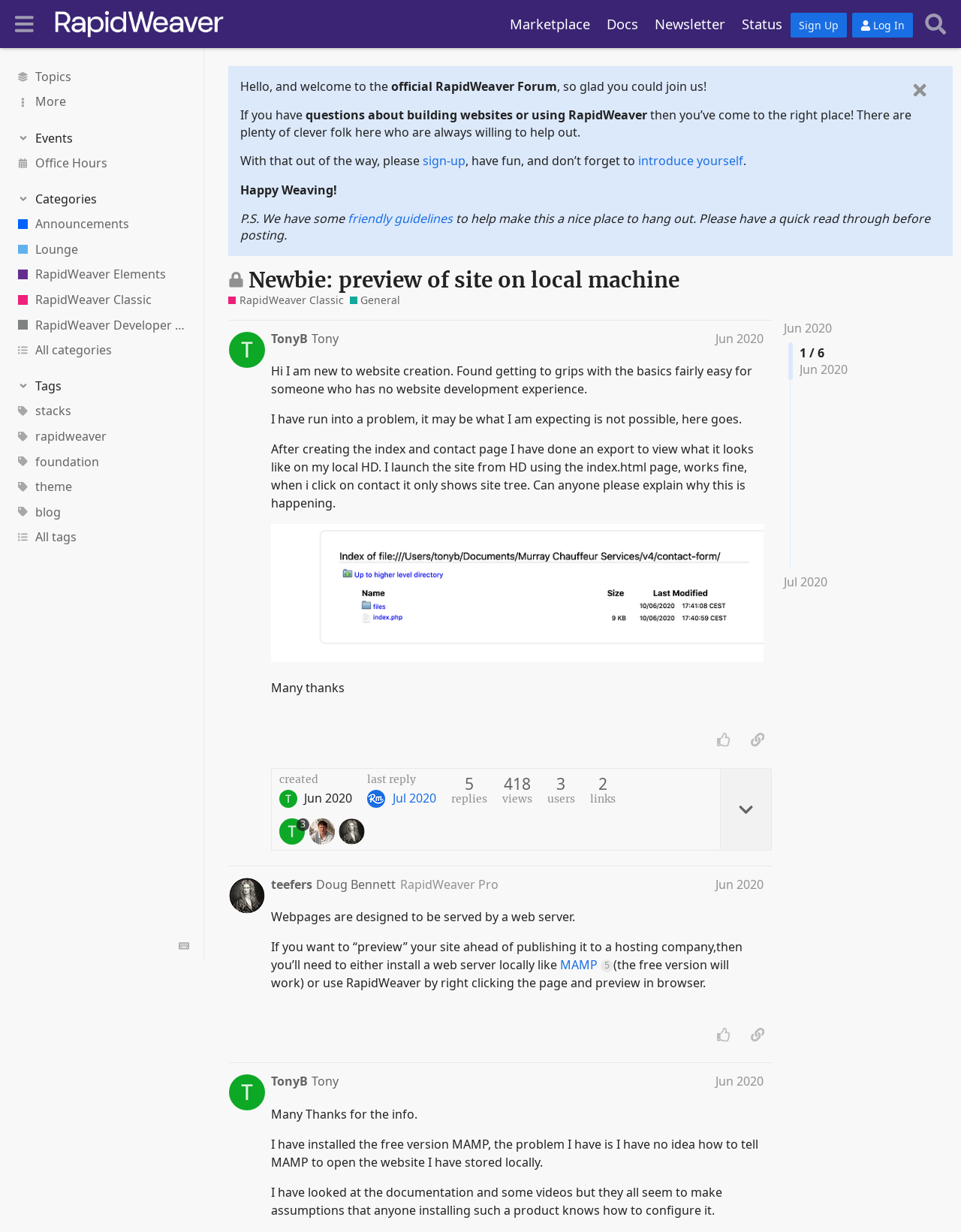What is the topic of the discussion on this webpage?
Please respond to the question with a detailed and well-explained answer.

I found the answer by looking at the heading element with the text 'Newbie: preview of site on local machine', which suggests that it is the topic of the discussion on this webpage.